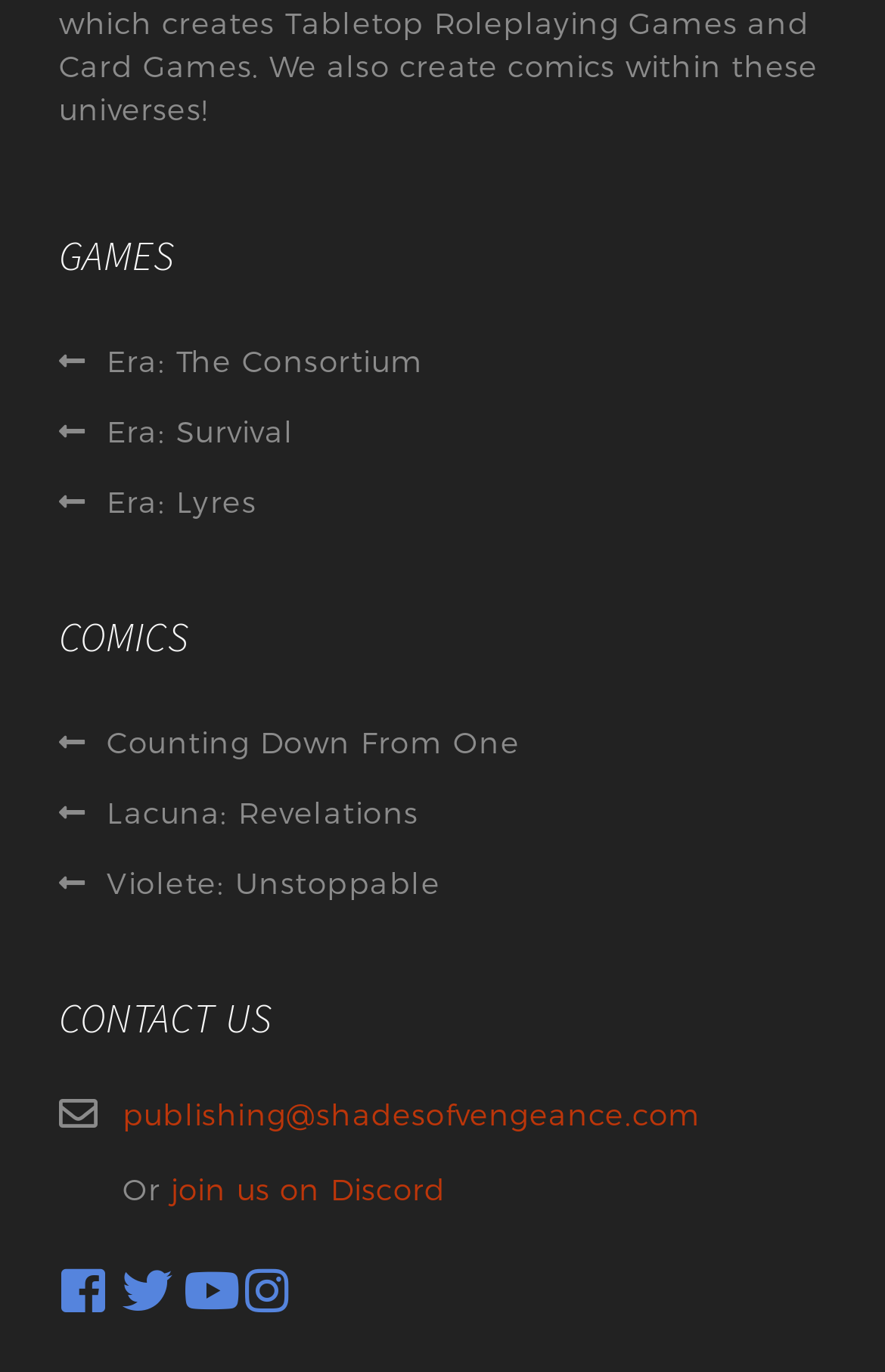Please locate the bounding box coordinates of the element that needs to be clicked to achieve the following instruction: "View Lacuna: Revelations". The coordinates should be four float numbers between 0 and 1, i.e., [left, top, right, bottom].

[0.067, 0.578, 0.587, 0.61]